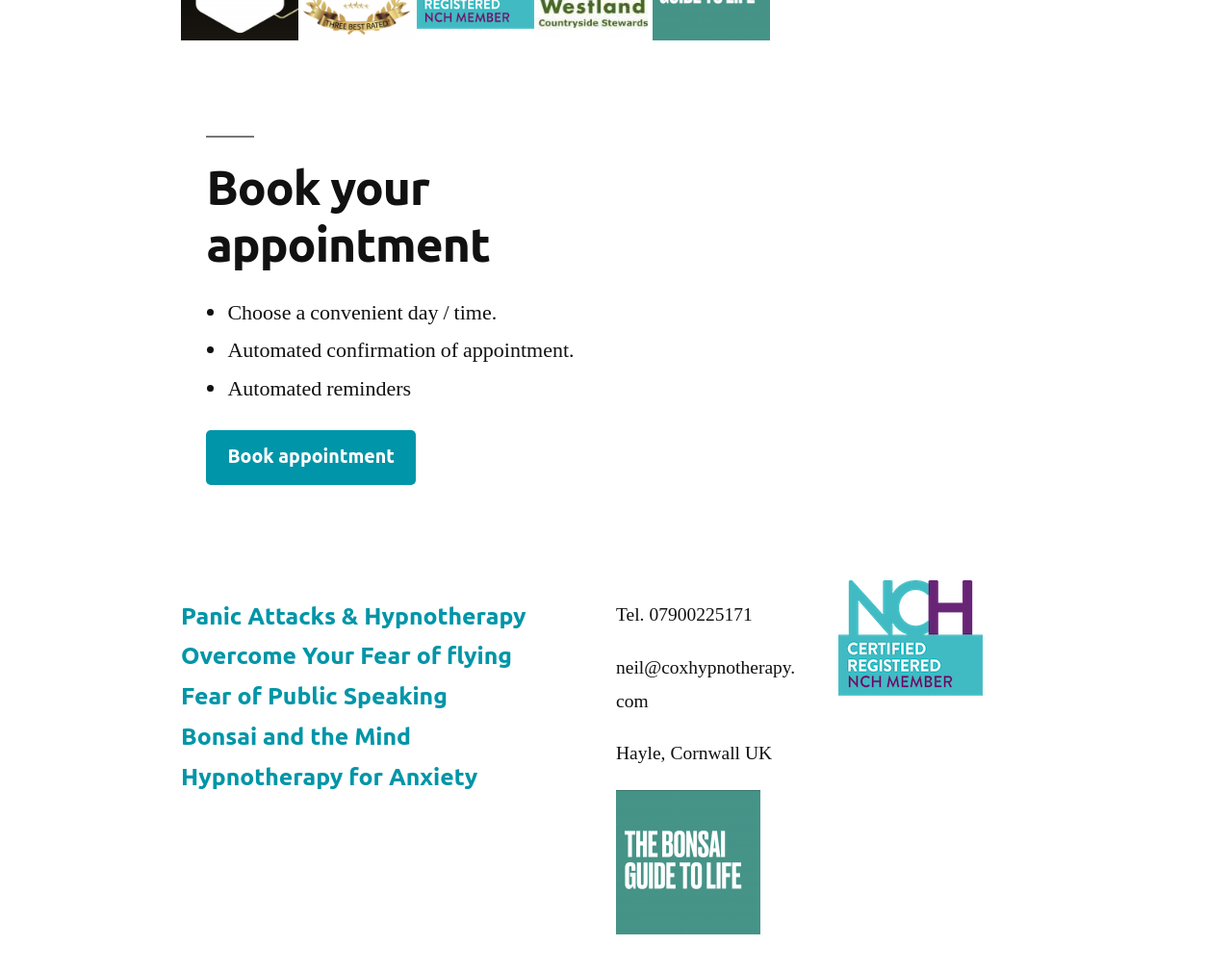Identify the bounding box coordinates of the area you need to click to perform the following instruction: "View TrustIndex Neil Cox Hypnotherapy Reviews".

[0.68, 0.744, 0.802, 0.771]